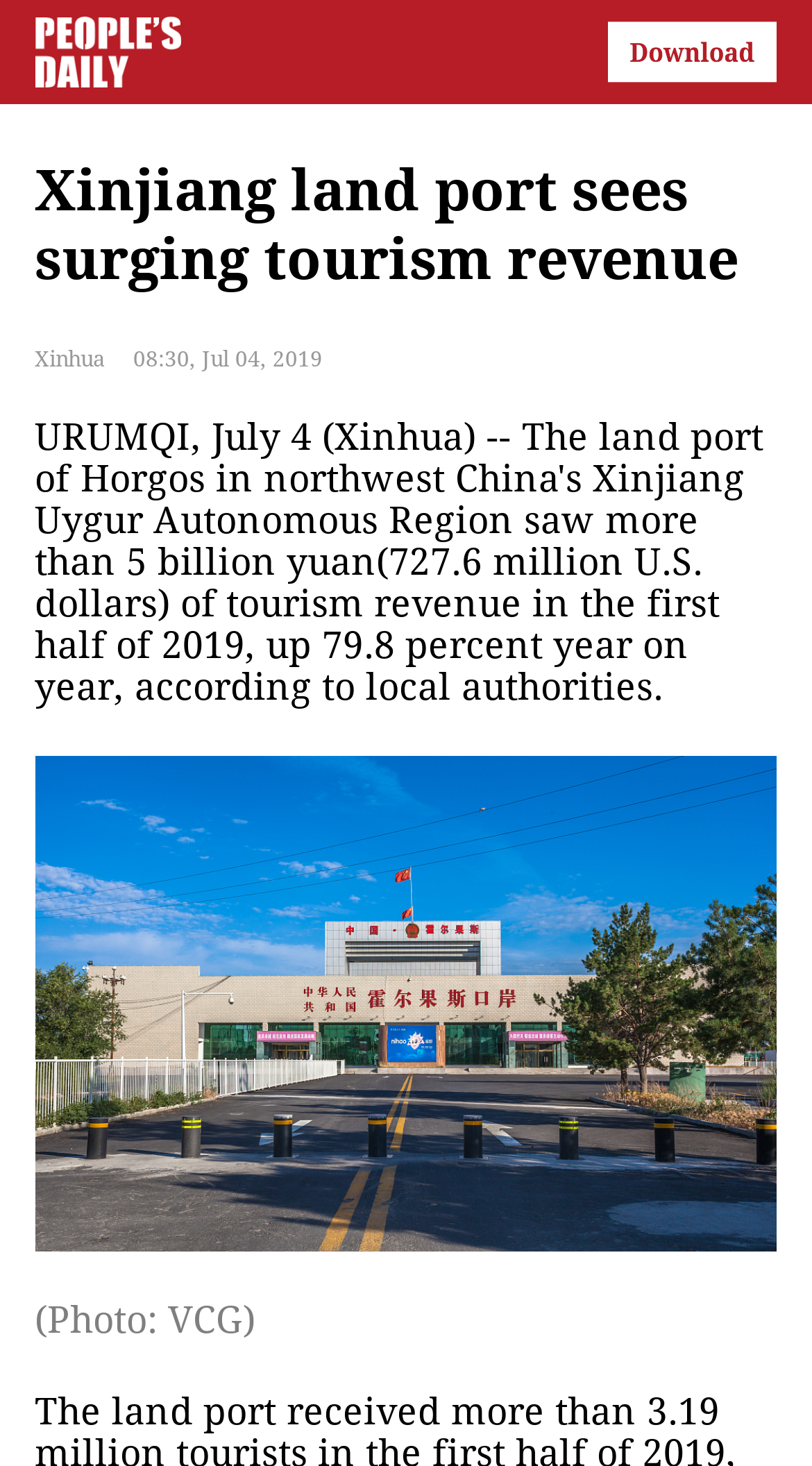Describe every aspect of the webpage comprehensively.

The webpage appears to be a news article page. At the top, there is a logo image of the "People's Daily English language App" on the left side, taking up about a quarter of the screen width. Below the logo, there is a large headline that reads "Xinjiang land port sees surging tourism revenue", which spans almost the entire screen width. 

To the right of the headline, there is a smaller image that takes up about a fifth of the screen width. Below the headline, there is a byline "Xinhua" on the left side, followed by a timestamp "08:30, Jul 04, 2019" on the right side. 

The main content of the article is accompanied by a large image that takes up most of the screen, with a caption "(Photo: VCG)" at the bottom. The image is positioned below the headline and the byline, and it spans almost the entire screen width.